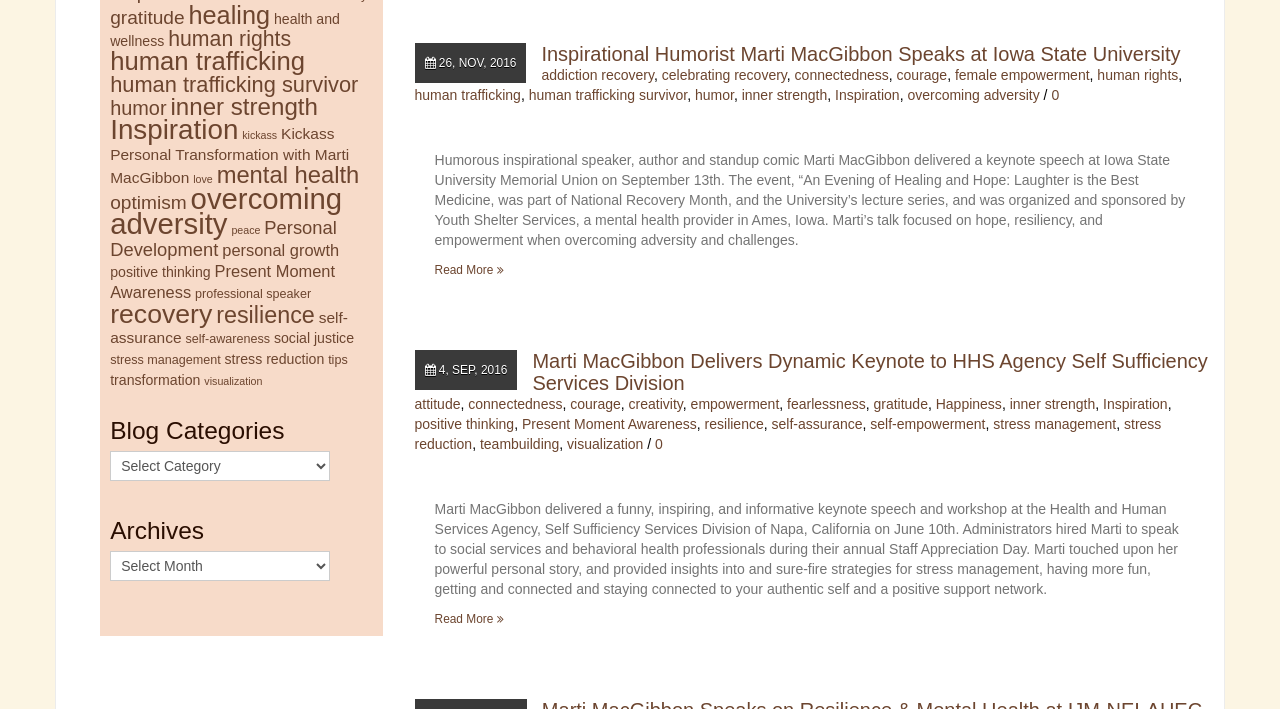Please find the bounding box coordinates in the format (top-left x, top-left y, bottom-right x, bottom-right y) for the given element description. Ensure the coordinates are floating point numbers between 0 and 1. Description: inner strength

[0.579, 0.123, 0.646, 0.145]